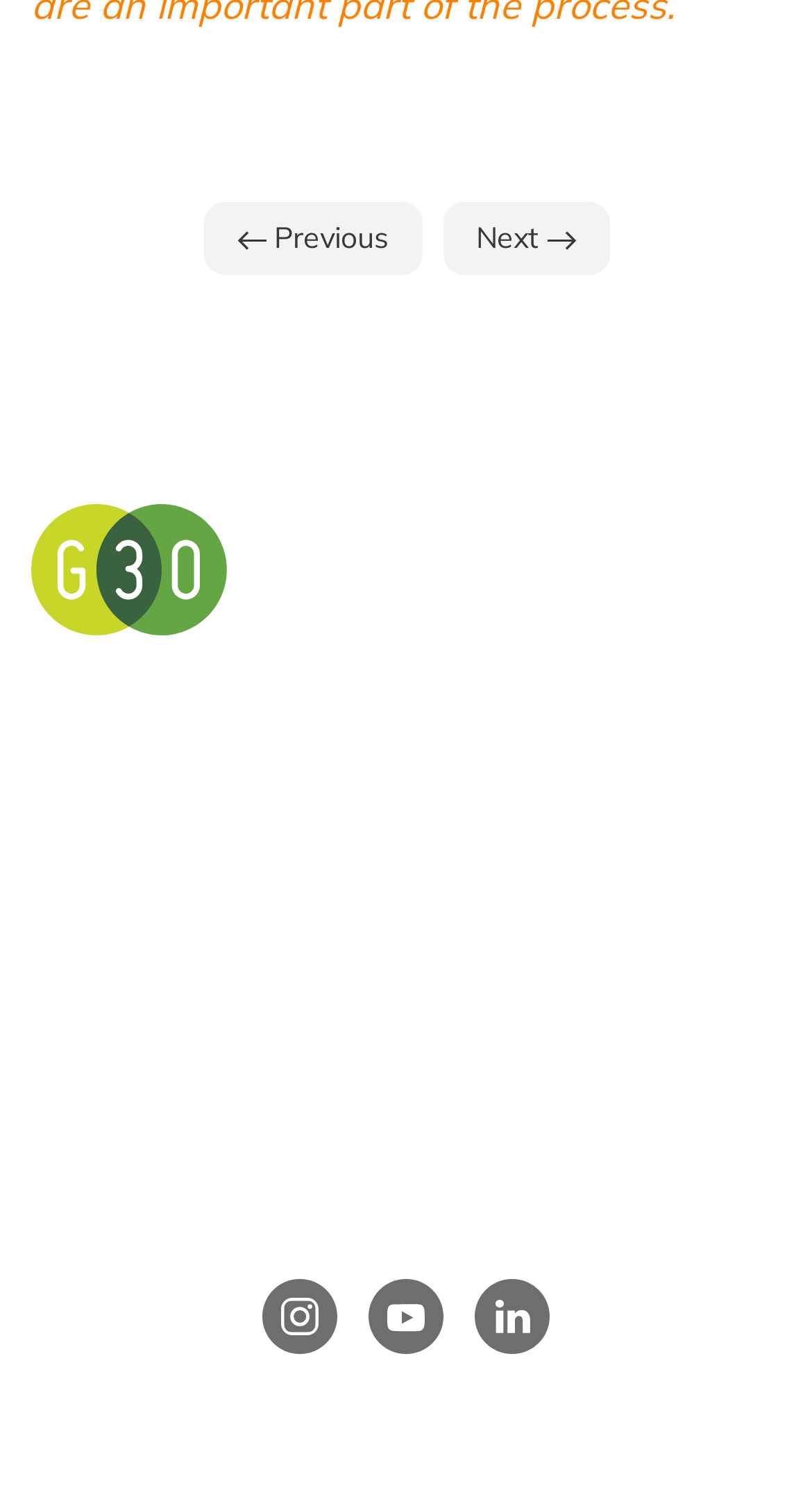Please provide the bounding box coordinates for the element that needs to be clicked to perform the following instruction: "Contact us". The coordinates should be given as four float numbers between 0 and 1, i.e., [left, top, right, bottom].

[0.394, 0.703, 0.606, 0.739]